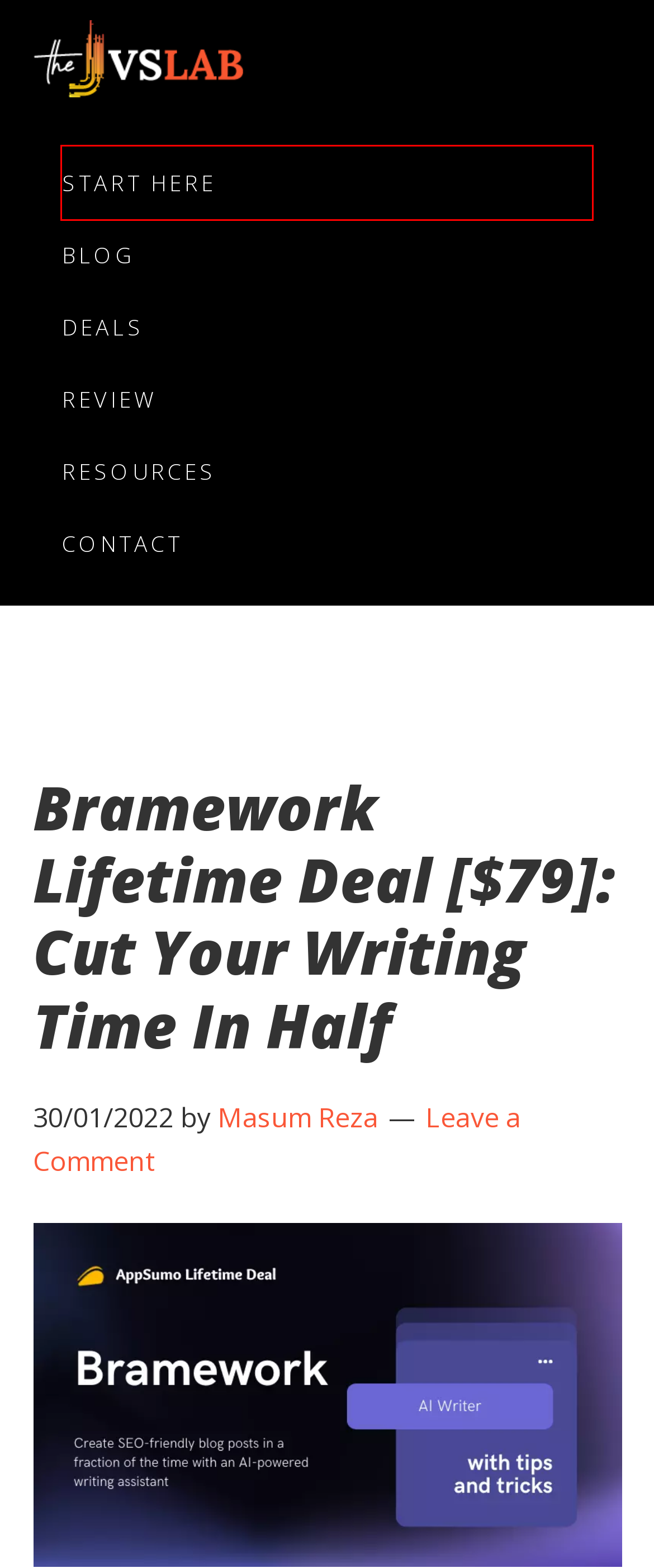You have received a screenshot of a webpage with a red bounding box indicating a UI element. Please determine the most fitting webpage description that matches the new webpage after clicking on the indicated element. The choices are:
A. TheJvsLab - AppSumo Lifetime Deal - Review
B. Review Archives - TheJvsLab
C. My Online Marketing Tools - TheJvsLab
D. How Make Money With Affiliate Marketing On Facebook #1 Ultimate Guide
E. Deals Archives - TheJvsLab
F. Guide Archives - TheJvsLab
G. Contact - TheJvsLab
H. Masum Reza, Author at TheJvsLab

D